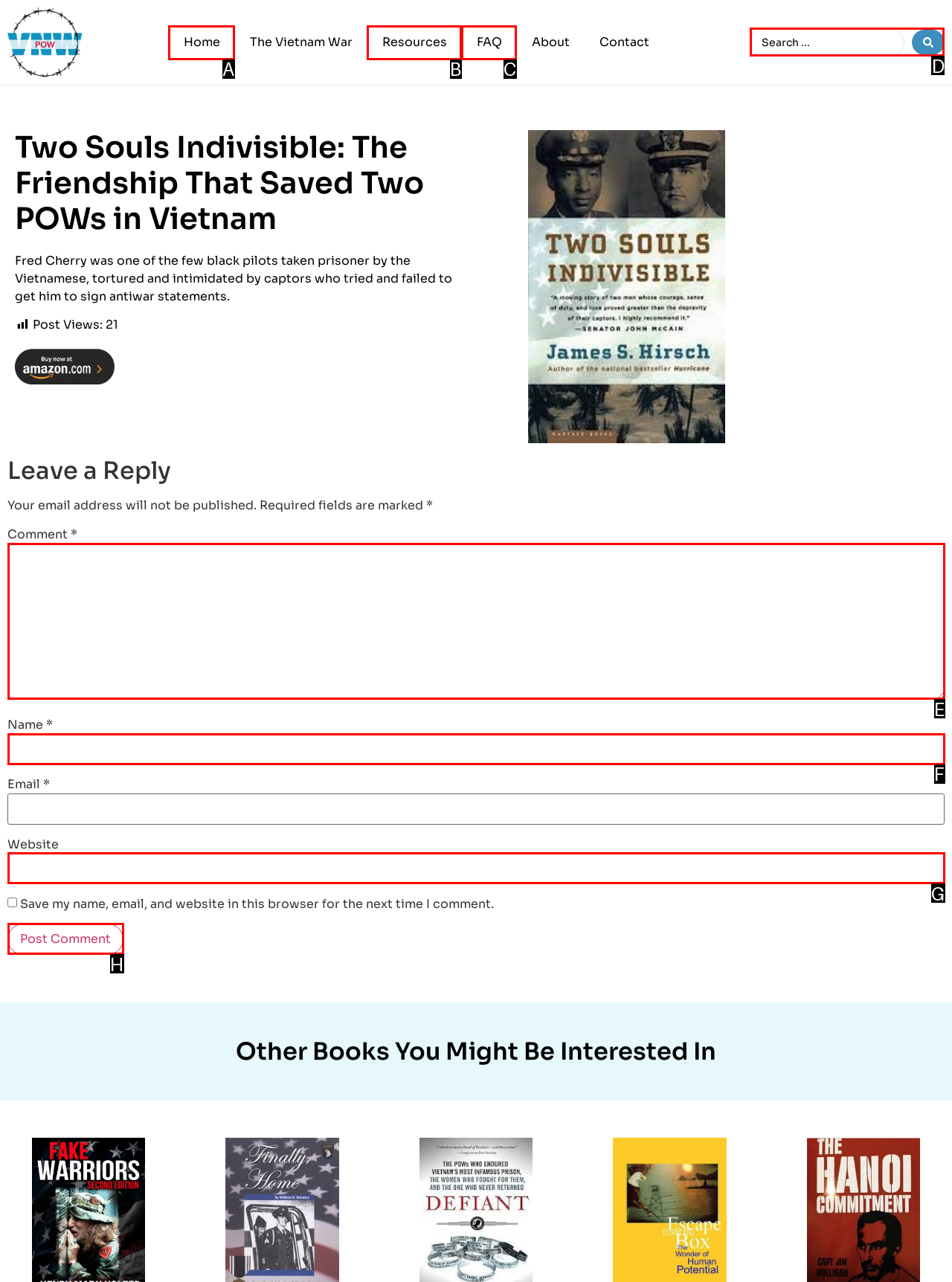Tell me which element should be clicked to achieve the following objective: Search for something
Reply with the letter of the correct option from the displayed choices.

D